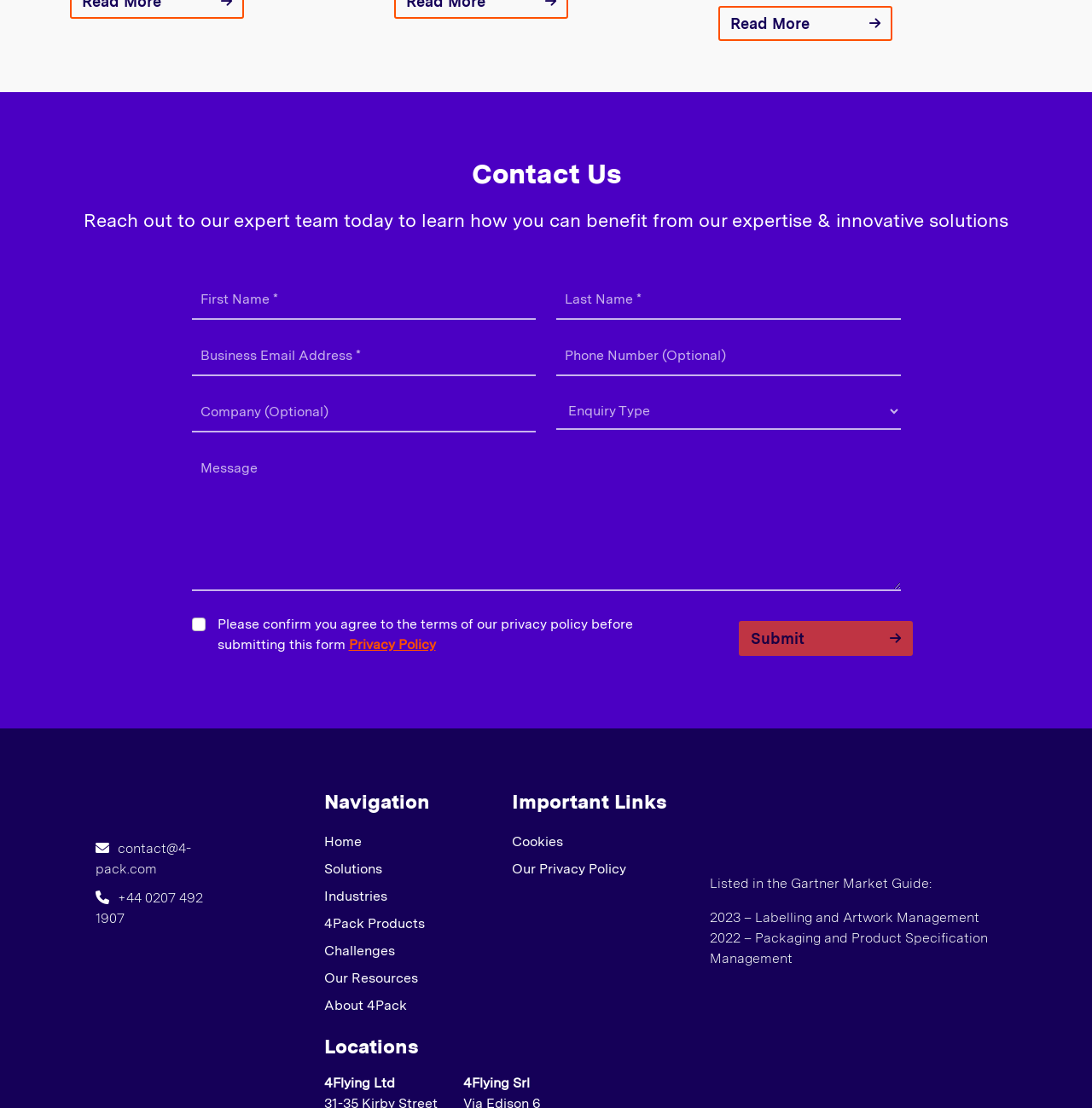What is the company's recognition in the market?
Using the image provided, answer with just one word or phrase.

Listed in Gartner Market Guide